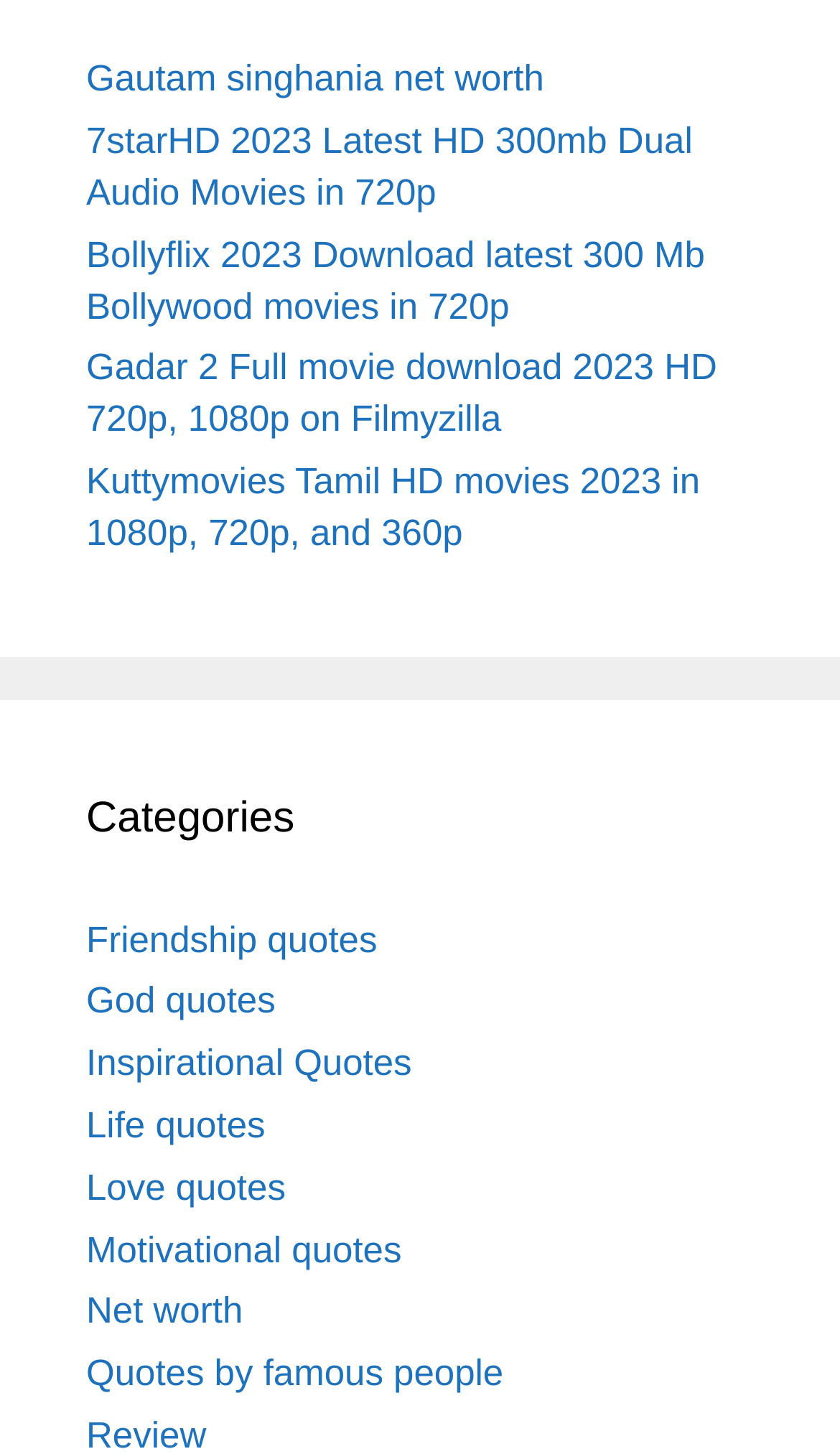Bounding box coordinates are specified in the format (top-left x, top-left y, bottom-right x, bottom-right y). All values are floating point numbers bounded between 0 and 1. Please provide the bounding box coordinate of the region this sentence describes: Quotes by famous people

[0.103, 0.931, 0.599, 0.959]